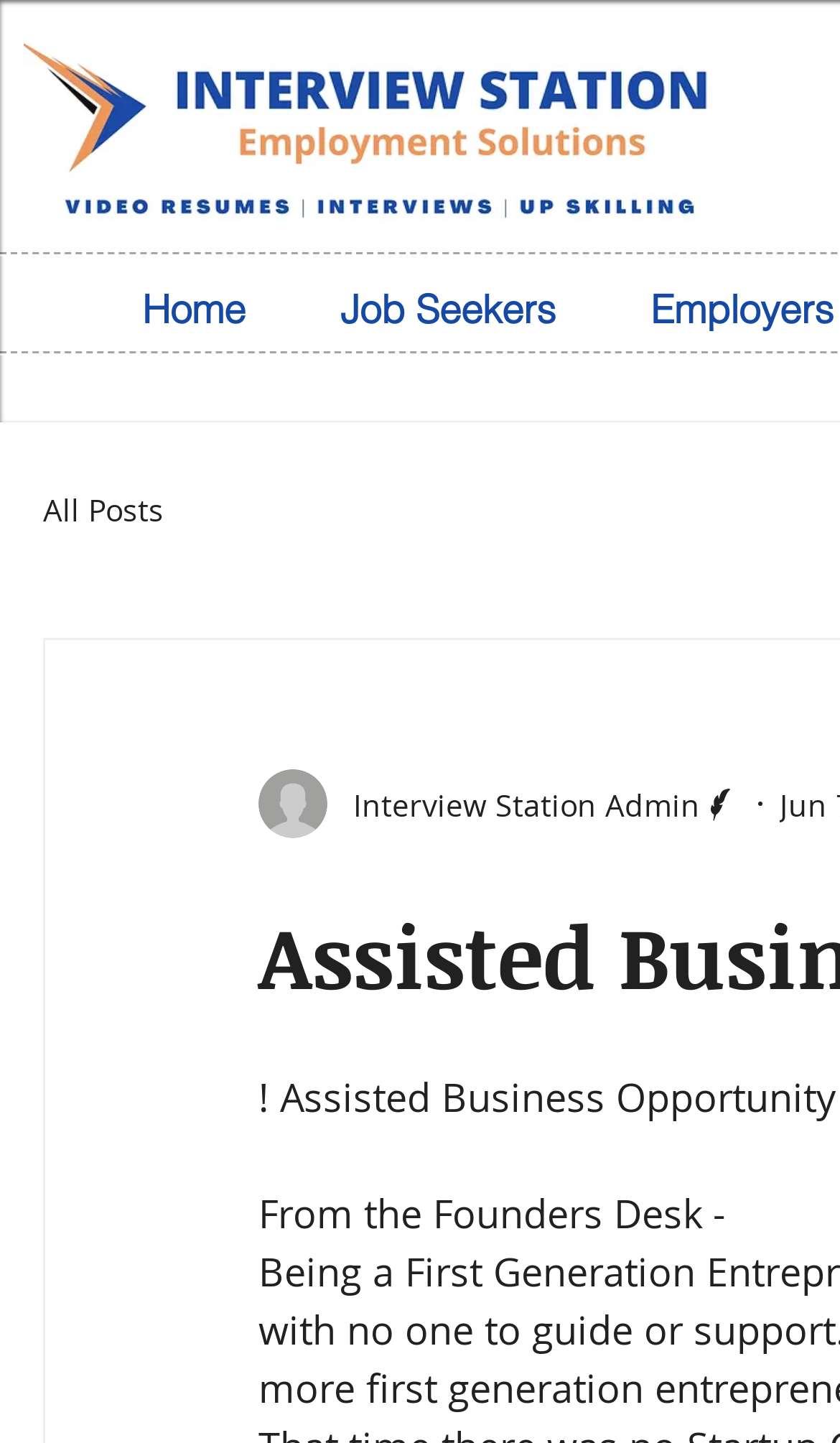Give a detailed overview of the webpage's appearance and contents.

The webpage is titled "Assisted Business Opportunity" and features an image of the "Interview Station Logo" at the top left corner. Below the logo, there are two links, "Home" and "Job Seekers", positioned side by side. The "Job Seekers" link has a dropdown menu with two options: "All Posts" and a link to the writer's profile, which includes a picture of the writer and their title "Interview Station Admin Writer".

The writer's profile picture is positioned to the left of their title and description. The title "Interview Station Admin" is placed next to the writer's profile picture, and their role "Writer" is written to the right of the title. Below the writer's profile information, there is a paragraph of text that starts with "From the Founders Desk -", which appears to be a personal message or introduction from the founder of the business.